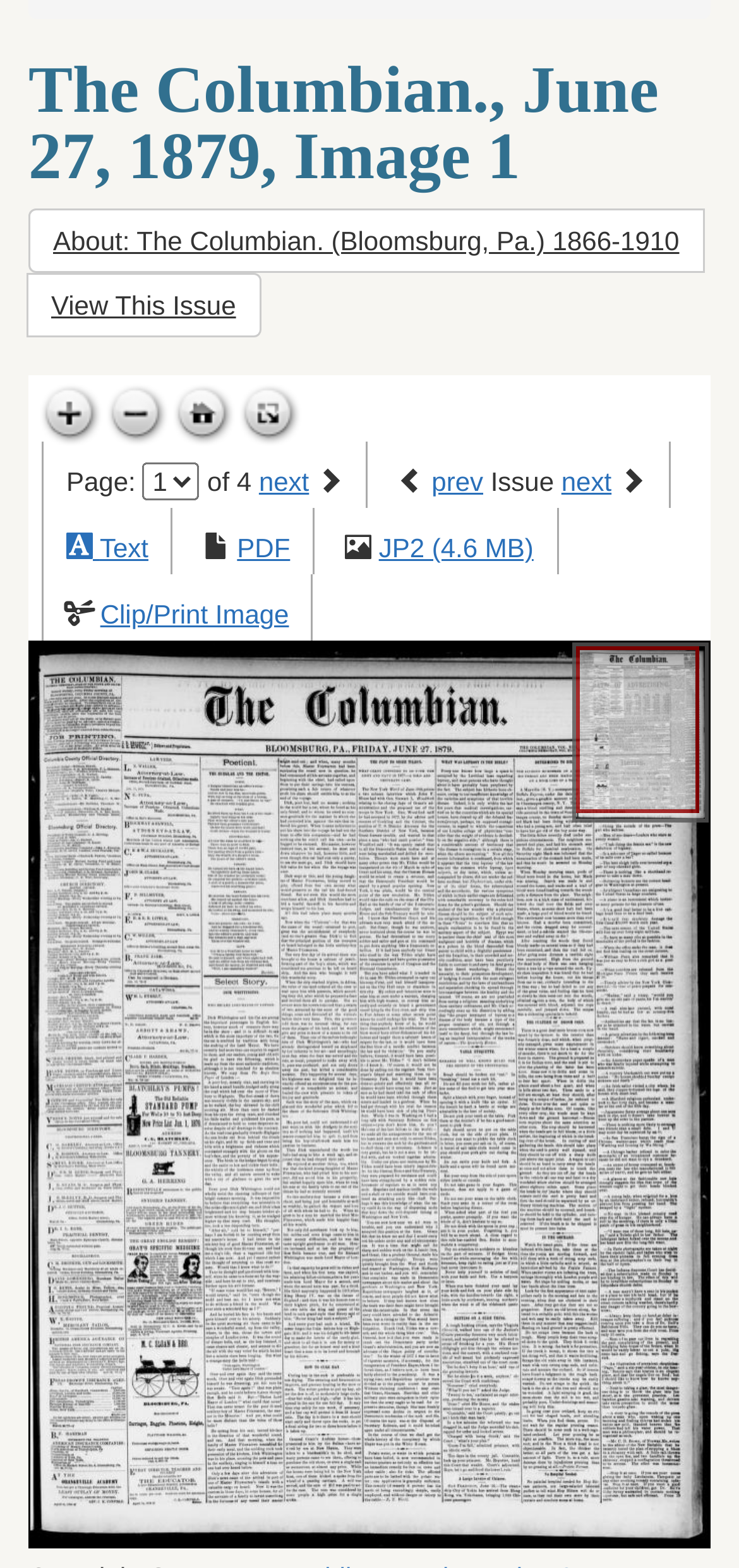Given the webpage screenshot, identify the bounding box of the UI element that matches this description: "prev".

[0.584, 0.297, 0.654, 0.317]